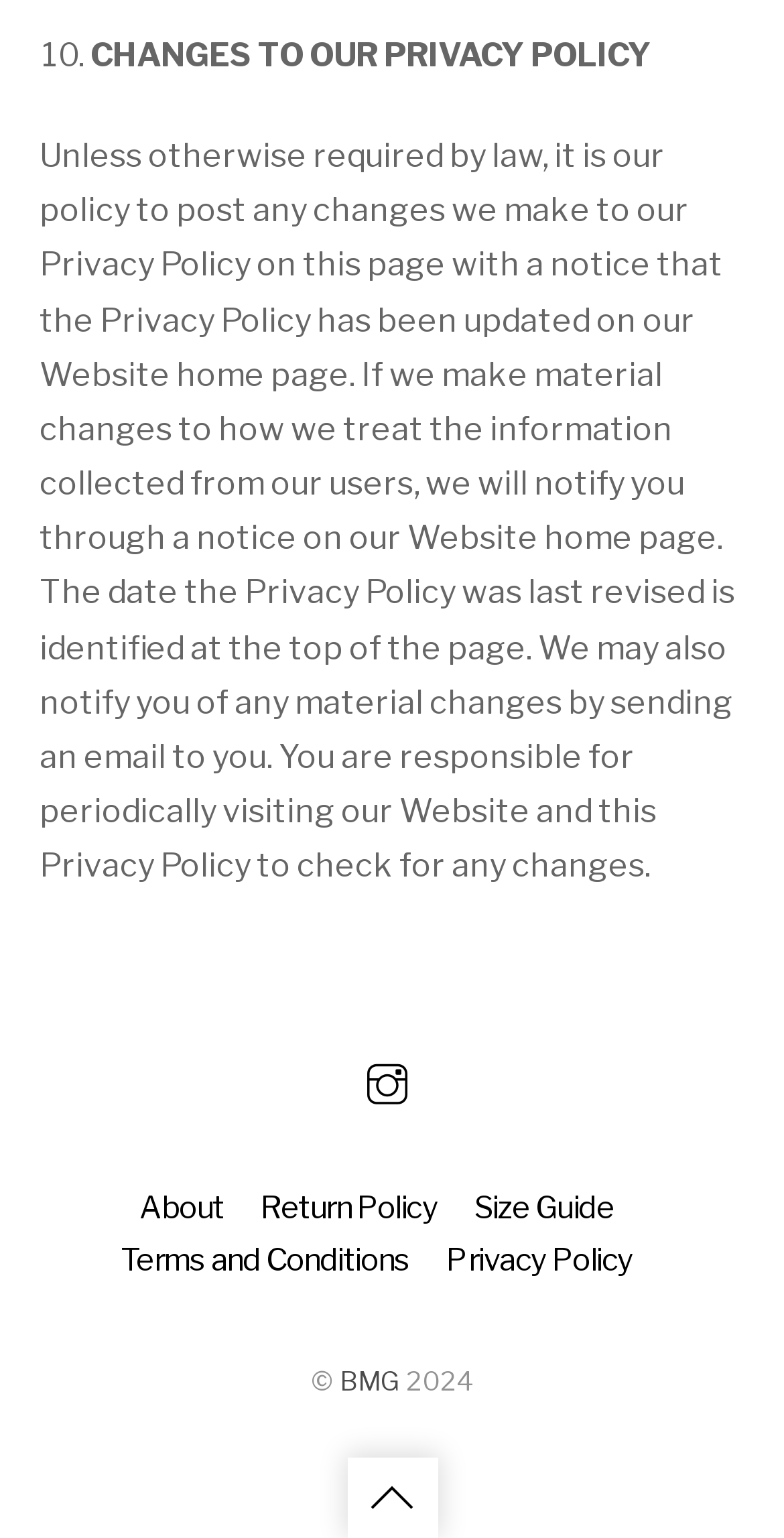Provide a one-word or short-phrase answer to the question:
What is the copyright year of the website?

2024